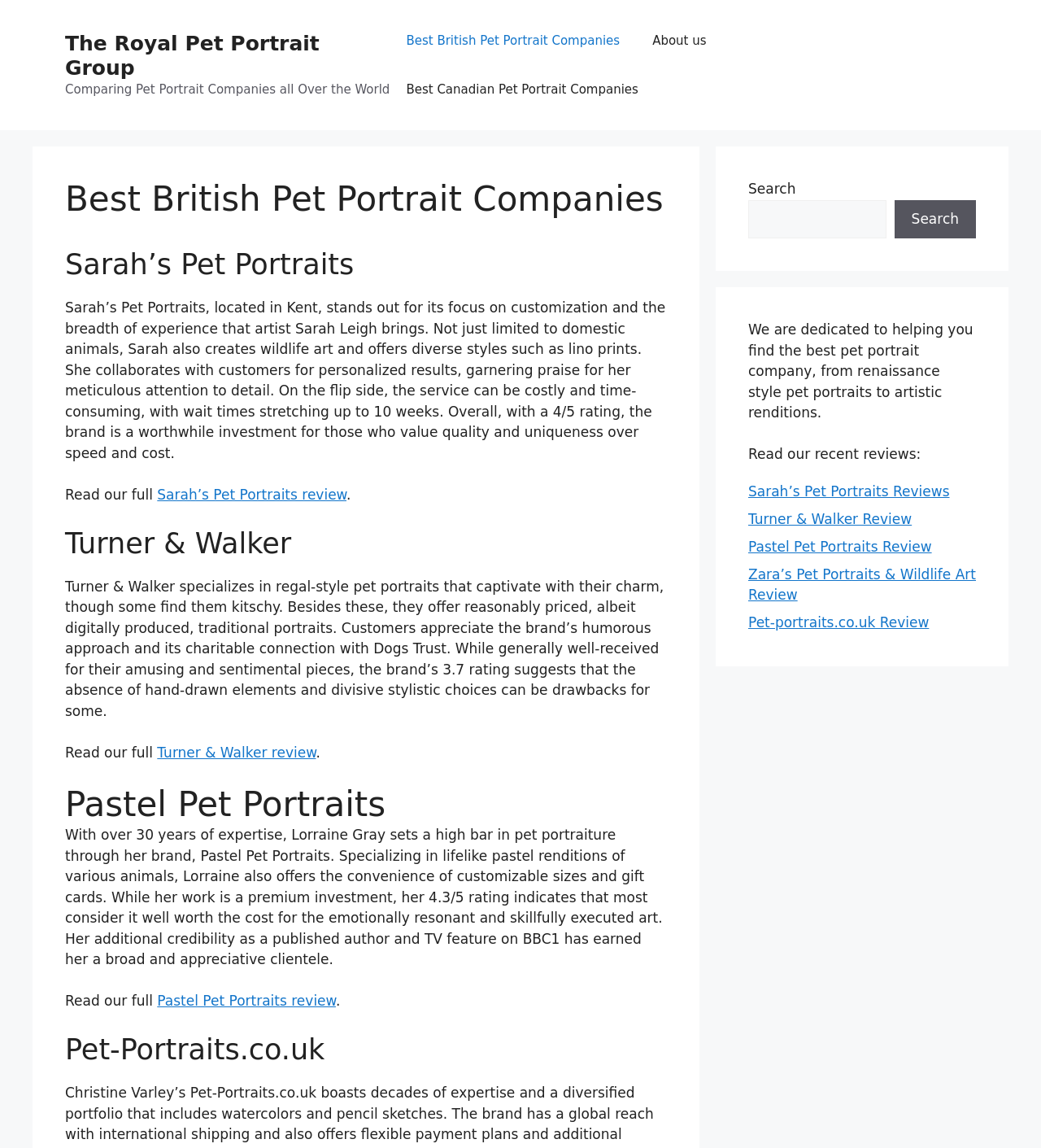Analyze and describe the webpage in a detailed narrative.

The webpage is about comparing and reviewing pet portrait companies in the UK. At the top, there is a banner with a link to "The Royal Pet Portrait Group" and a static text "Comparing Pet Portrait Companies all Over the World". Below the banner, there is a navigation menu with links to "Best British Pet Portrait Companies", "About us", and "Best Canadian Pet Portrait Companies".

The main content of the webpage is divided into sections, each featuring a different pet portrait company. There are four companies reviewed: Sarah's Pet Portraits, Turner & Walker, Pastel Pet Portraits, and Pet-Portraits.co.uk. Each section has a heading with the company name, followed by a descriptive text about the company's services, strengths, and weaknesses. The text also includes a link to read the full review of each company.

On the right side of the webpage, there is a complementary section with a search box and a heading that says "We are dedicated to helping you find the best pet portrait company...". Below the heading, there are links to the reviews of each company mentioned earlier.

Overall, the webpage provides a comprehensive comparison of pet portrait companies in the UK, with detailed reviews and links to read more about each company.